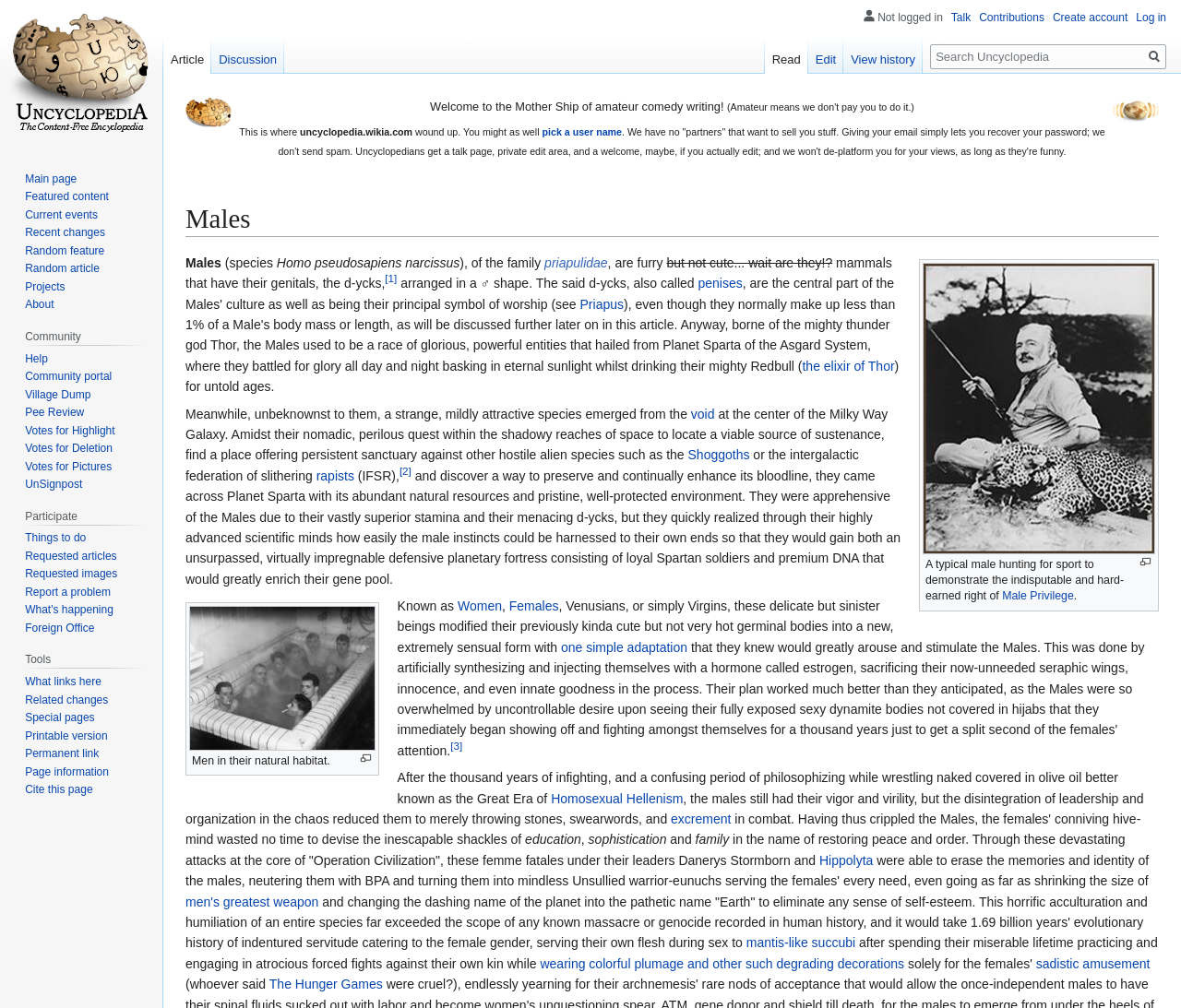Bounding box coordinates are to be given in the format (top-left x, top-left y, bottom-right x, bottom-right y). All values must be floating point numbers between 0 and 1. Provide the bounding box coordinate for the UI element described as: Create account

[0.891, 0.011, 0.955, 0.024]